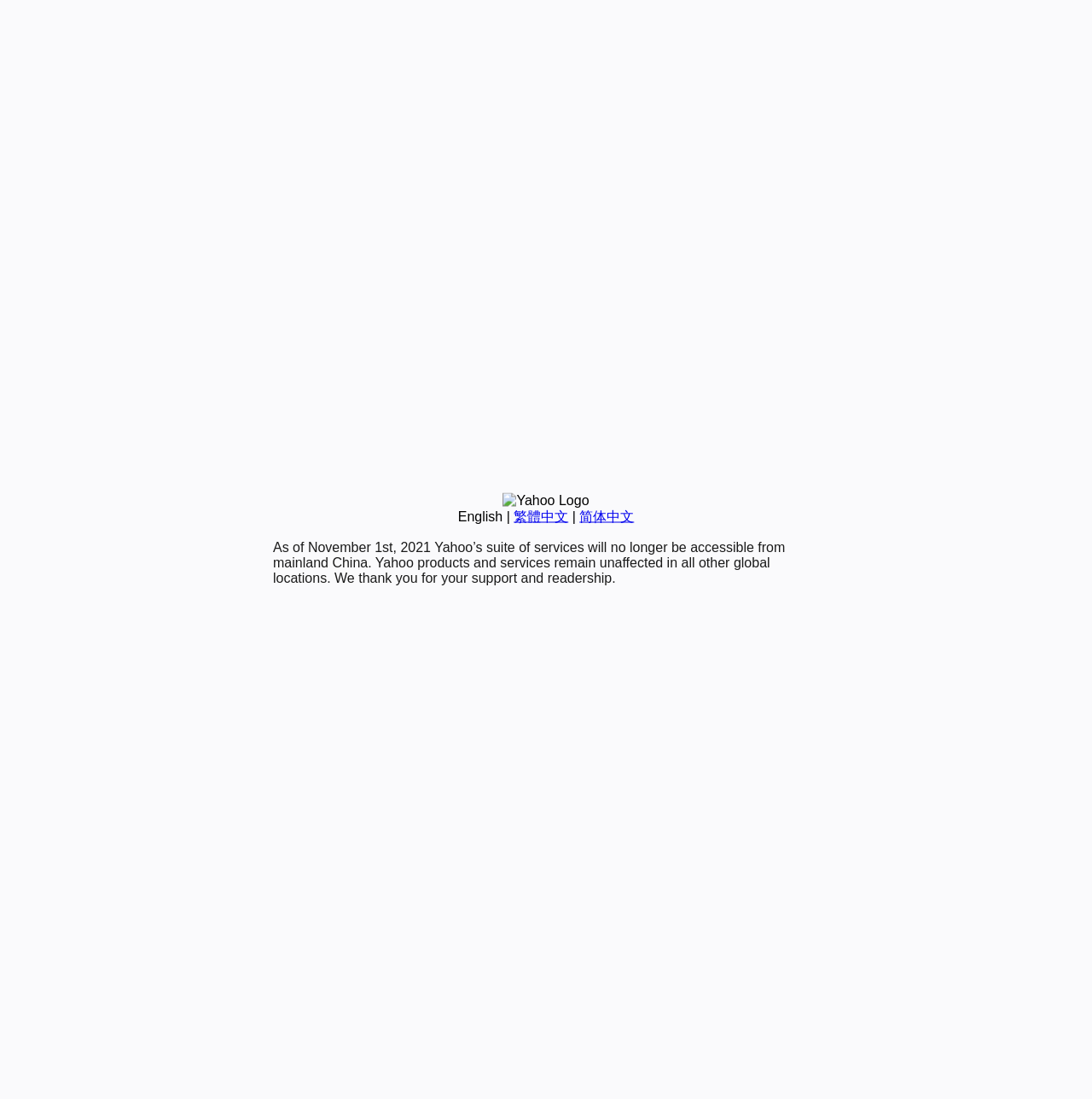Based on the element description 简体中文, identify the bounding box of the UI element in the given webpage screenshot. The coordinates should be in the format (top-left x, top-left y, bottom-right x, bottom-right y) and must be between 0 and 1.

[0.531, 0.463, 0.581, 0.476]